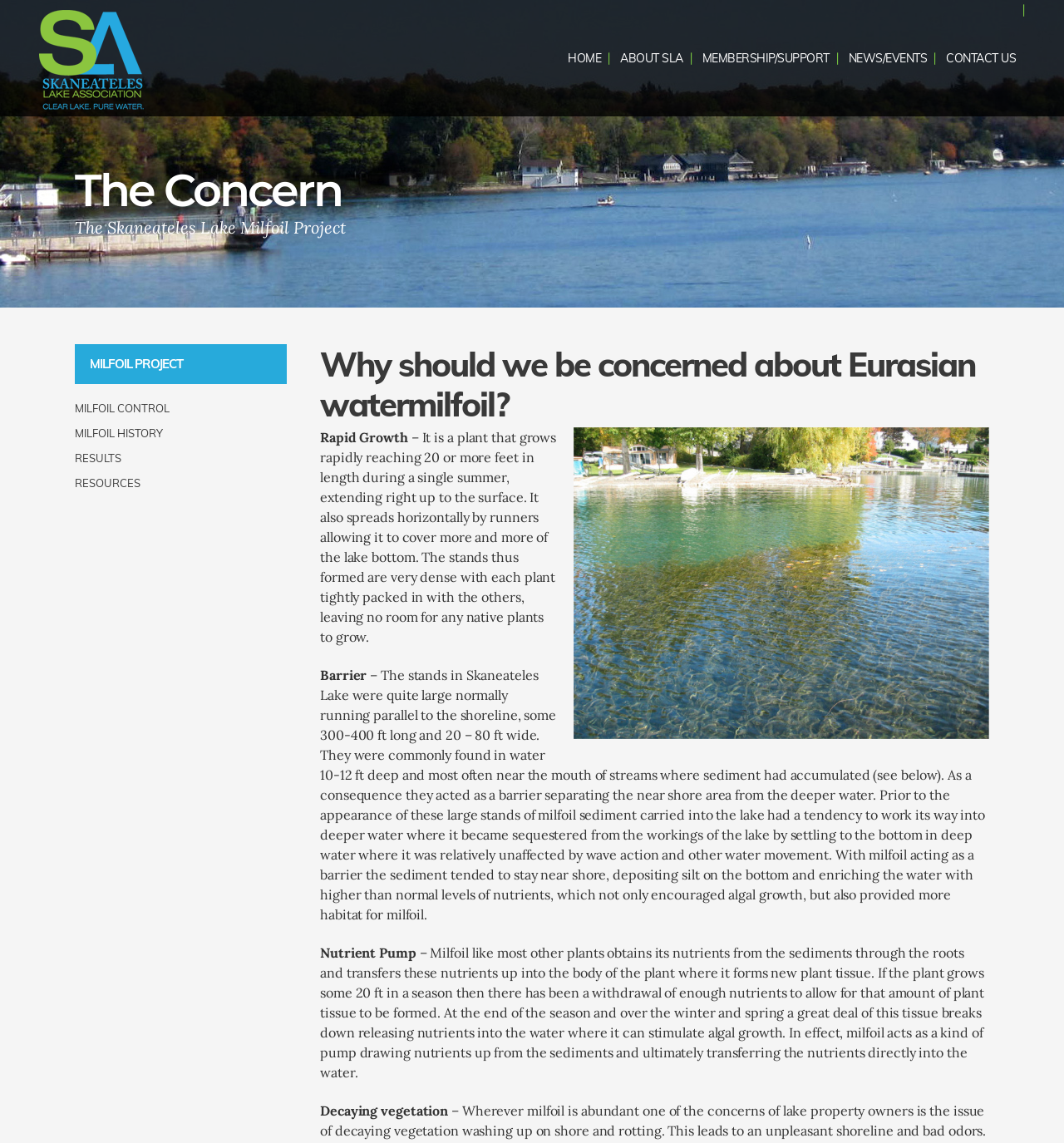Locate the bounding box coordinates of the area you need to click to fulfill this instruction: 'Click the ABOUT SLA link'. The coordinates must be in the form of four float numbers ranging from 0 to 1: [left, top, right, bottom].

[0.575, 0.0, 0.65, 0.102]